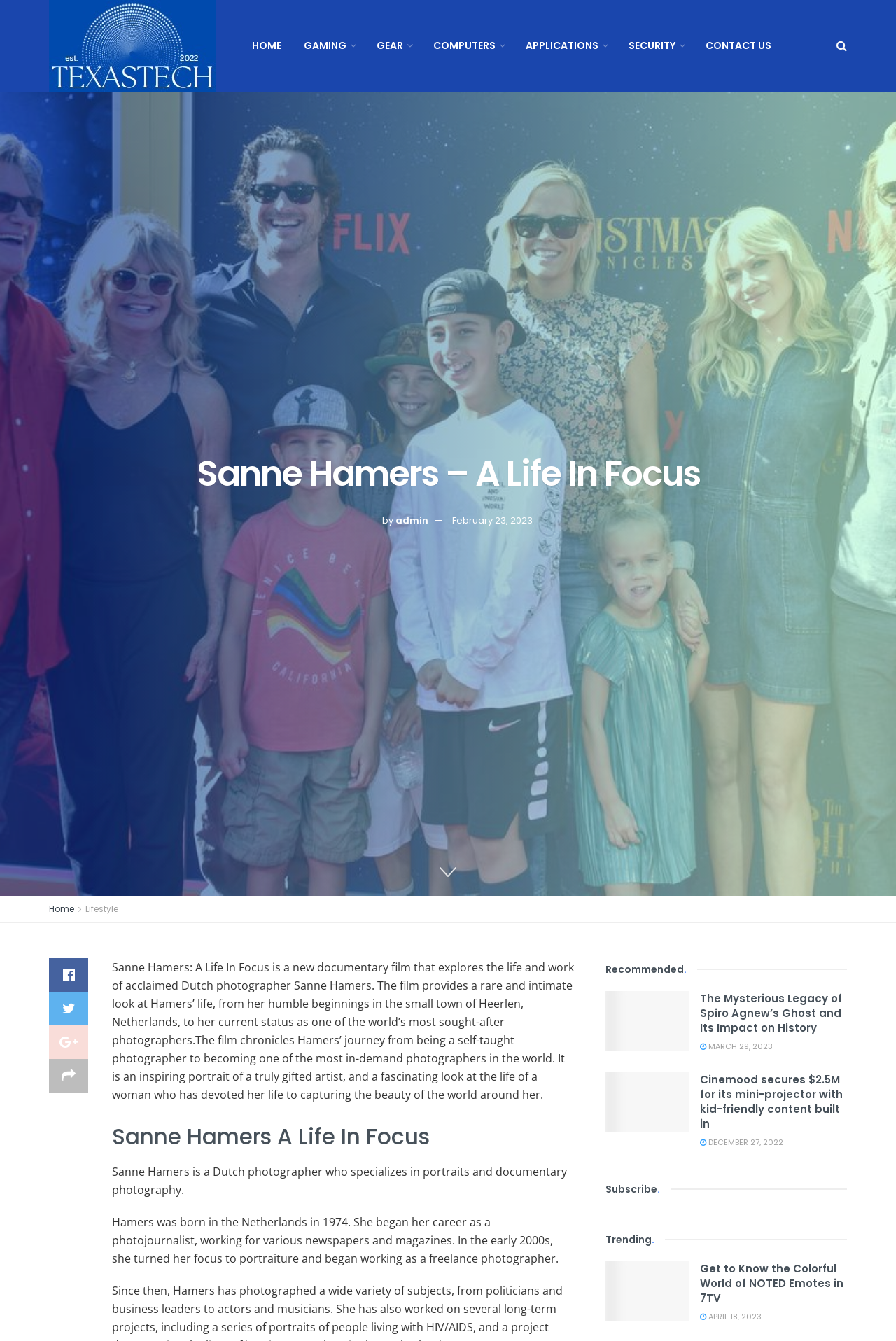Identify the coordinates of the bounding box for the element that must be clicked to accomplish the instruction: "Read the recommended article about Nixon’s Shadow".

[0.676, 0.739, 0.77, 0.784]